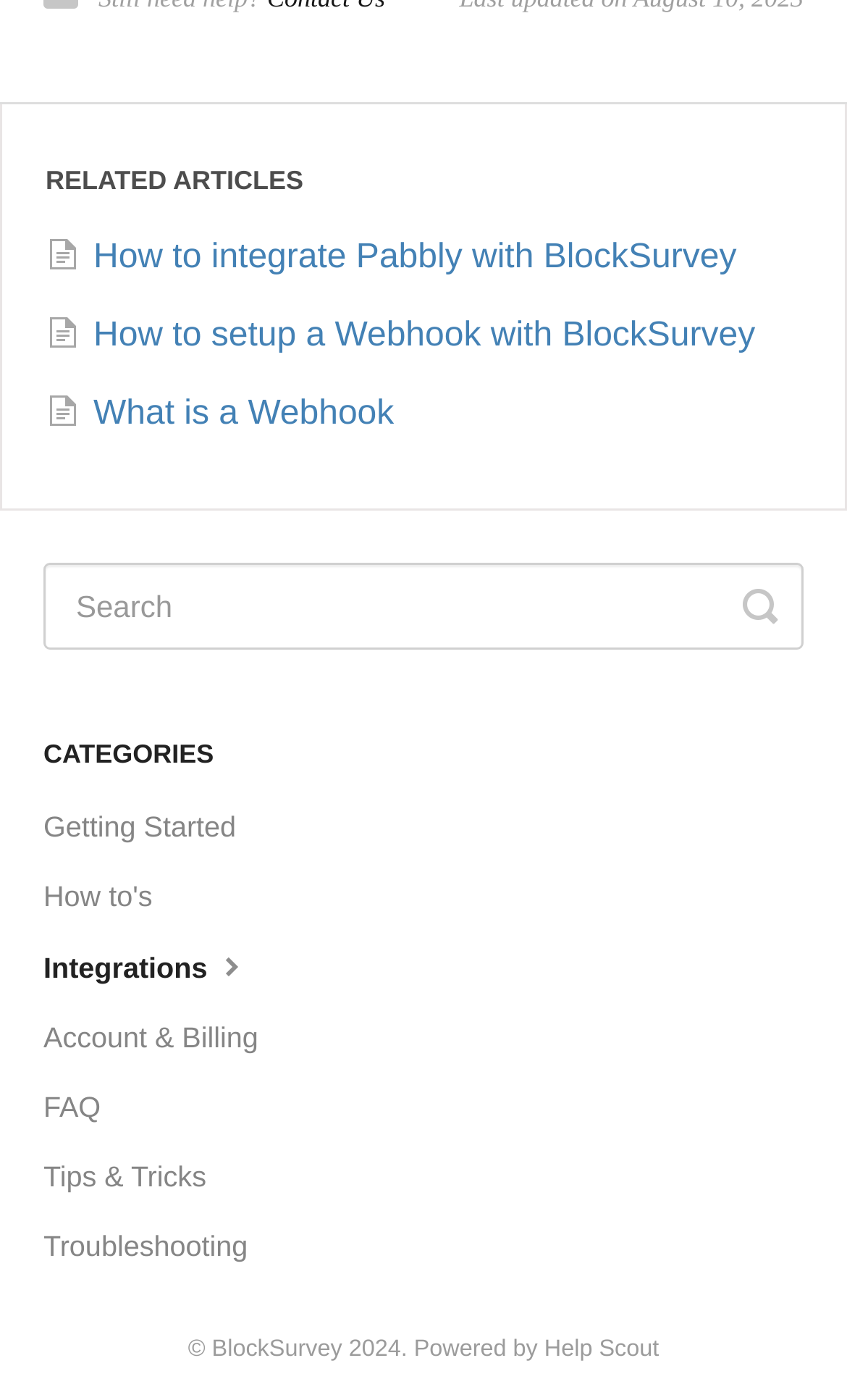Please identify the bounding box coordinates of the clickable area that will allow you to execute the instruction: "Go to the 'Home' page".

None